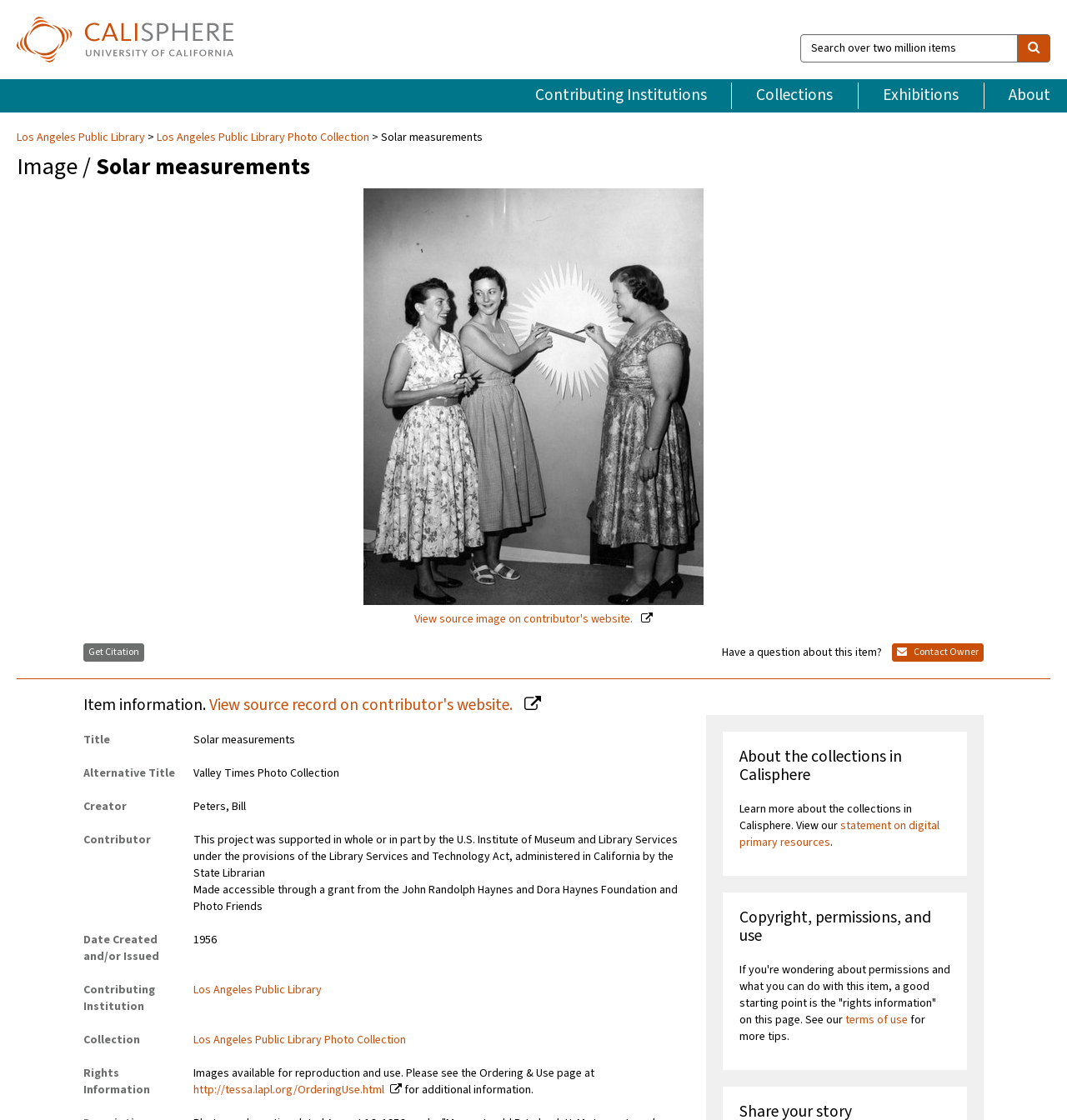Locate the UI element described as follows: "statement on digital primary resources". Return the bounding box coordinates as four float numbers between 0 and 1 in the order [left, top, right, bottom].

[0.693, 0.73, 0.88, 0.76]